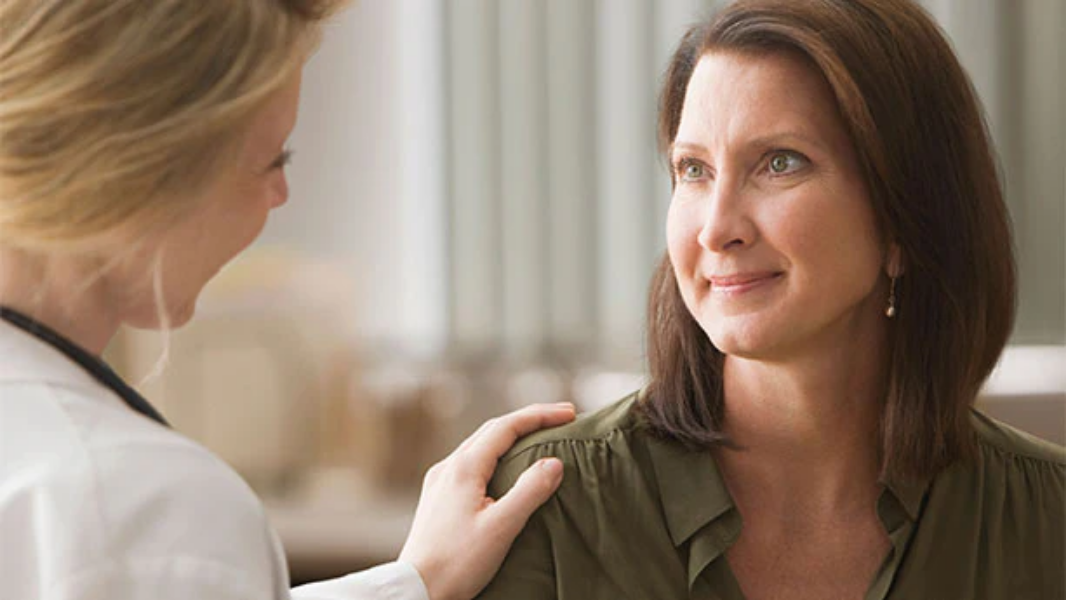What is the patient's emotional state?
Could you answer the question in a detailed manner, providing as much information as possible?

The caption states that the patient has a calm expression, which suggests that she is not anxious or distressed, and is likely engaged in a meaningful conversation with the healthcare provider about her health.